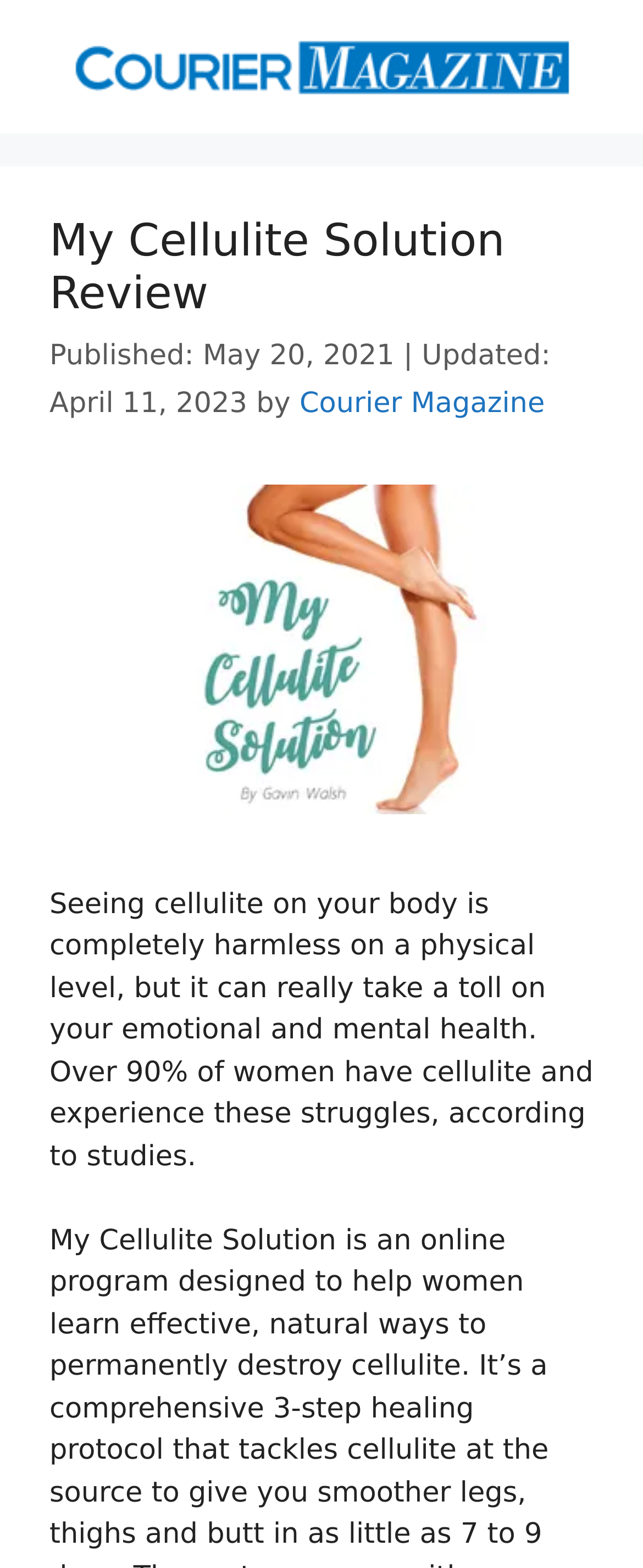Refer to the image and answer the question with as much detail as possible: What is the percentage of women who have cellulite?

The percentage of women who have cellulite can be found in the static text element which states 'Over 90% of women have cellulite and experience these struggles, according to studies.'